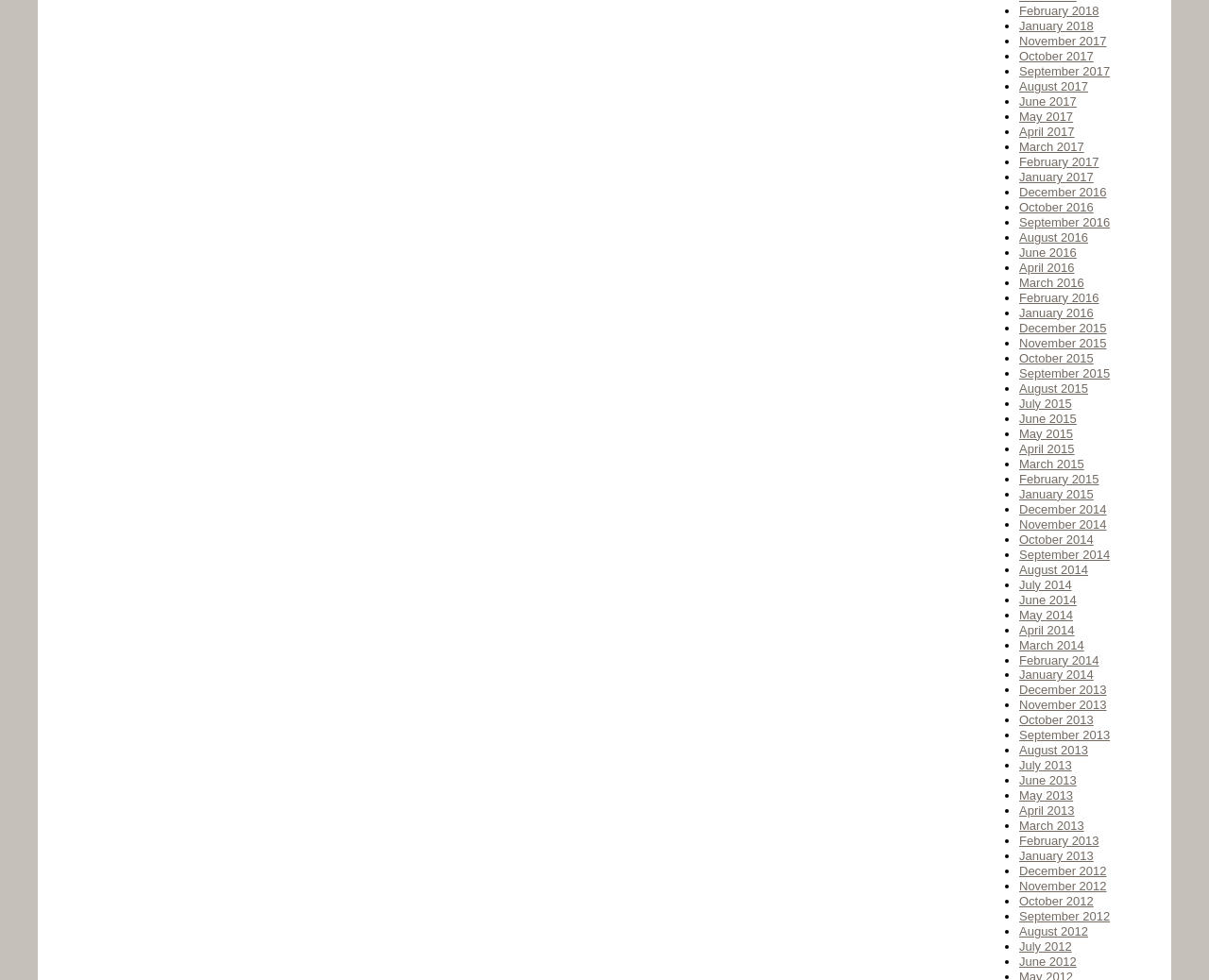Please find and report the bounding box coordinates of the element to click in order to perform the following action: "View January 2017". The coordinates should be expressed as four float numbers between 0 and 1, in the format [left, top, right, bottom].

[0.843, 0.173, 0.905, 0.188]